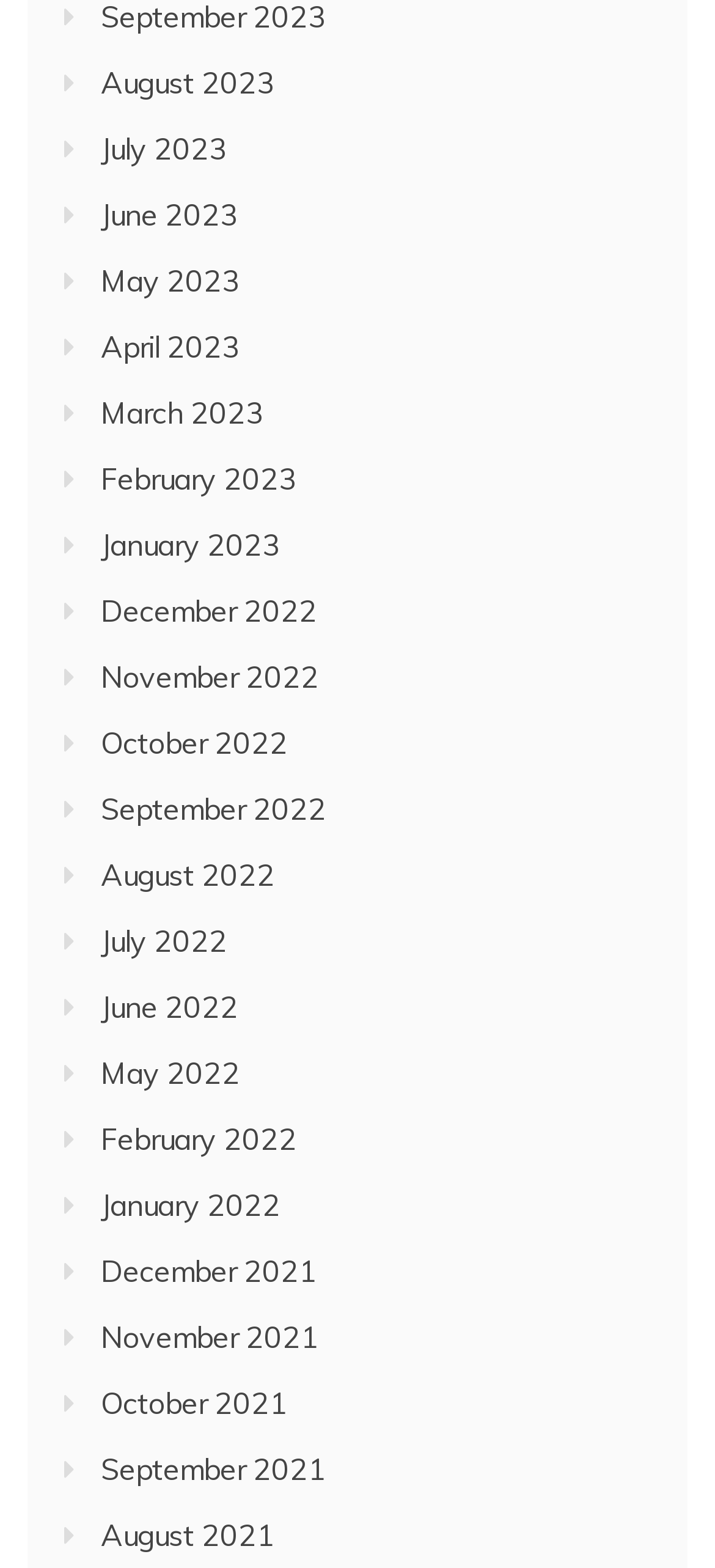Show the bounding box coordinates of the element that should be clicked to complete the task: "check February 2022".

[0.141, 0.715, 0.415, 0.738]